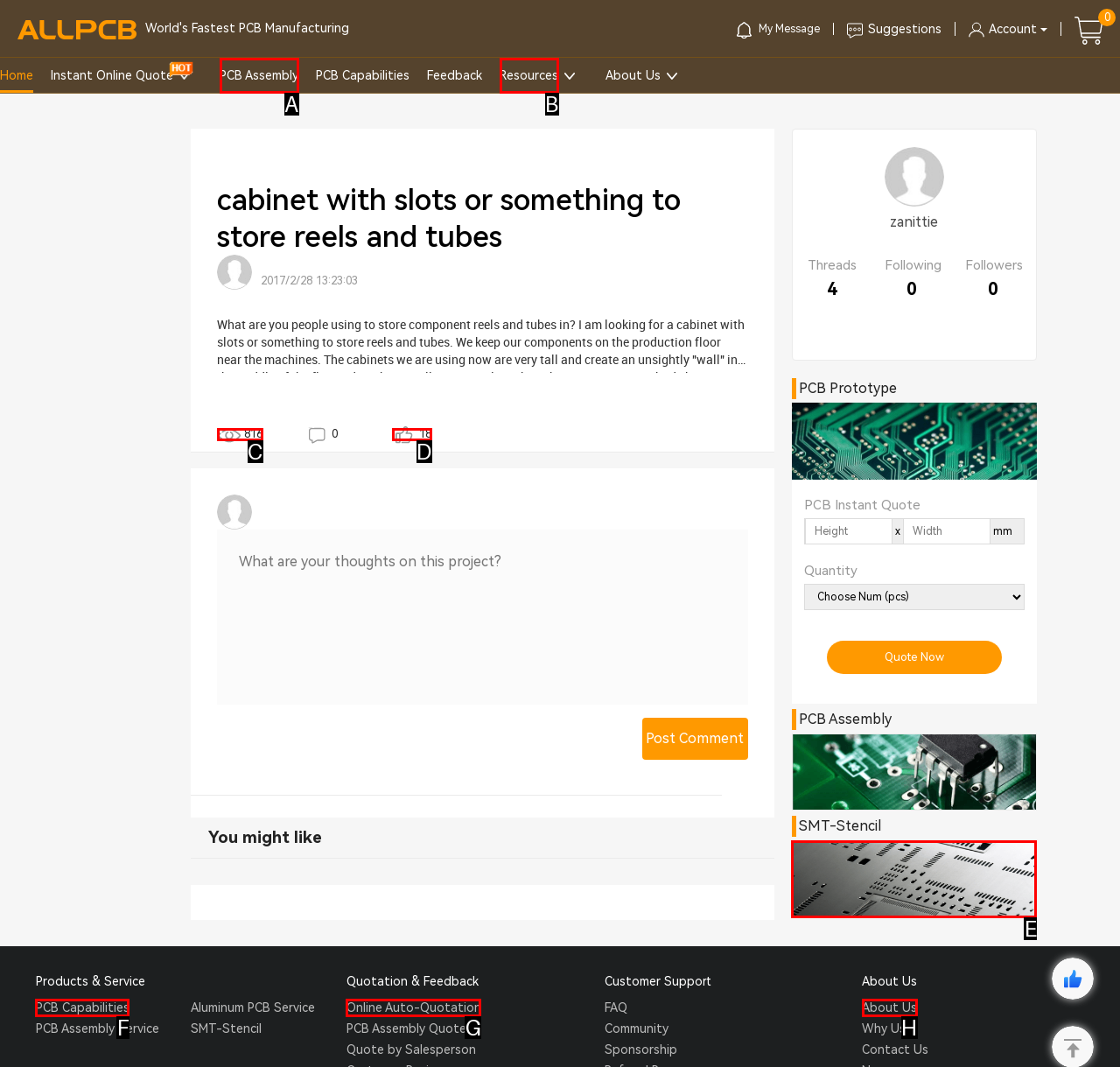From the options presented, which lettered element matches this description: stock exchange & stock markets
Reply solely with the letter of the matching option.

None